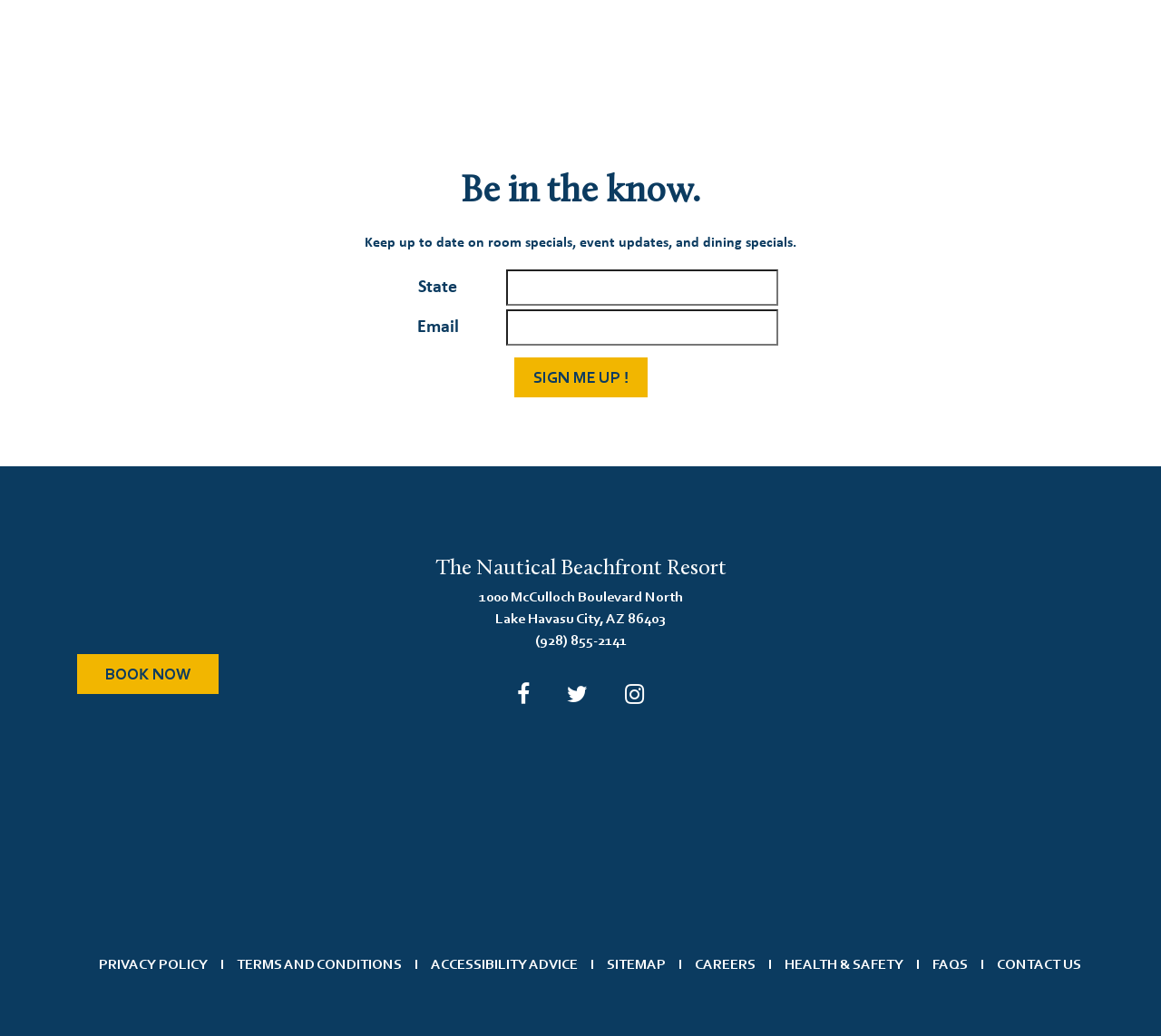Identify the bounding box coordinates for the UI element described as: "parent_node: Email name="email"".

[0.436, 0.299, 0.67, 0.334]